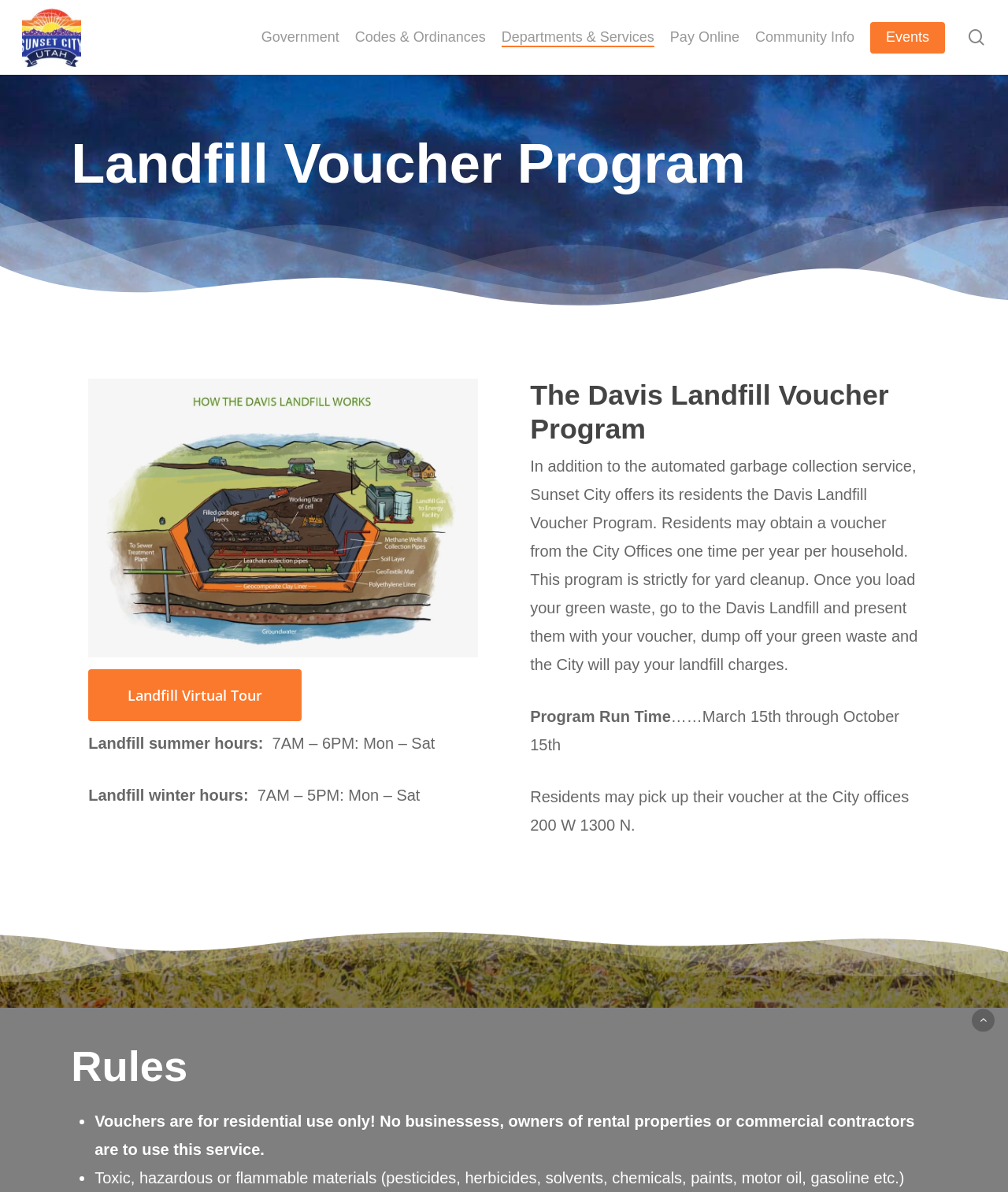Provide the bounding box coordinates of the UI element this sentence describes: "Landfill Virtual Tour".

[0.088, 0.562, 0.299, 0.605]